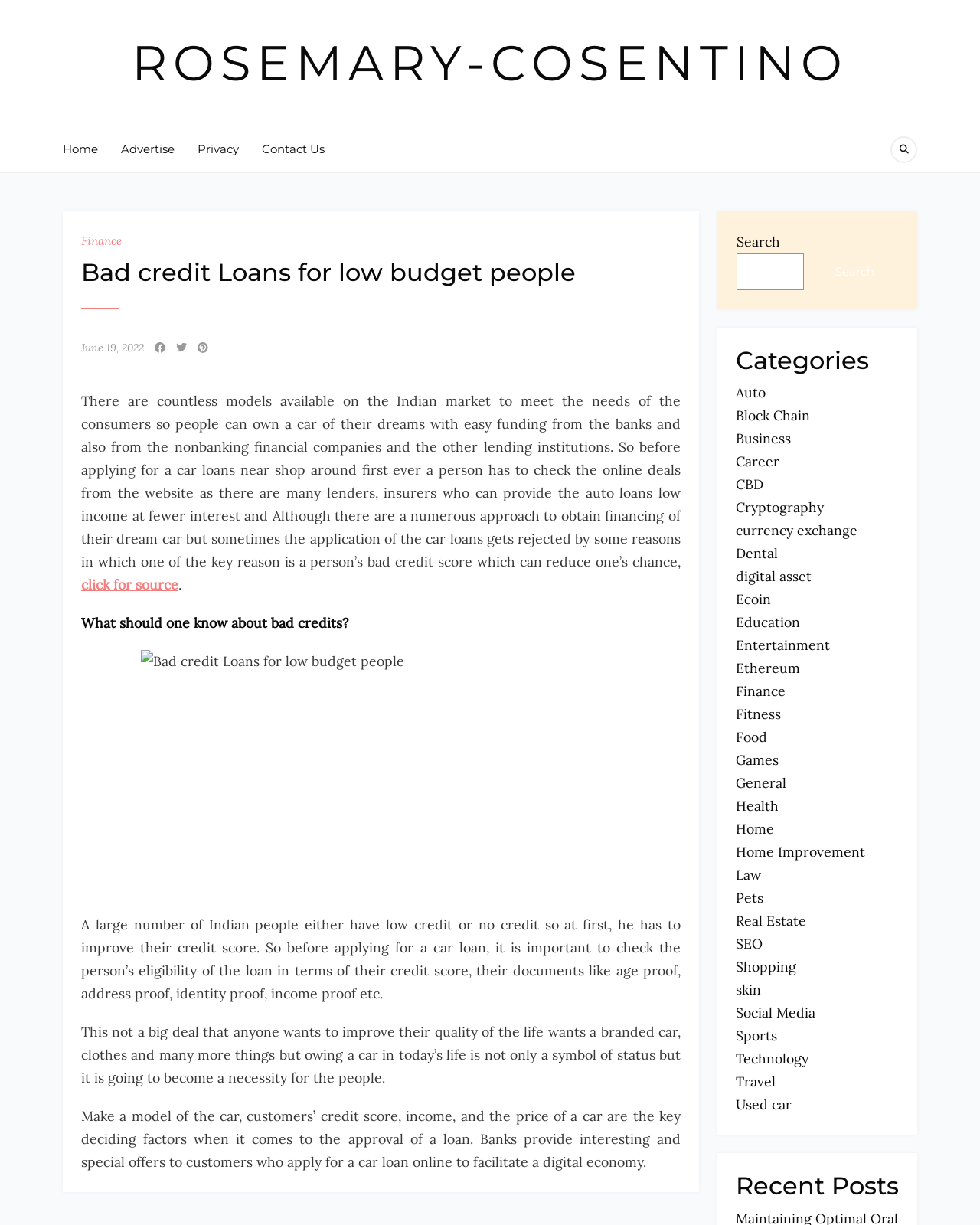Based on the image, please respond to the question with as much detail as possible:
What is the main topic of the webpage?

The webpage is primarily focused on discussing bad credit loans, as evident from the heading 'Bad credit Loans for low budget people' and the article content that explains the importance of improving credit scores to obtain car loans.